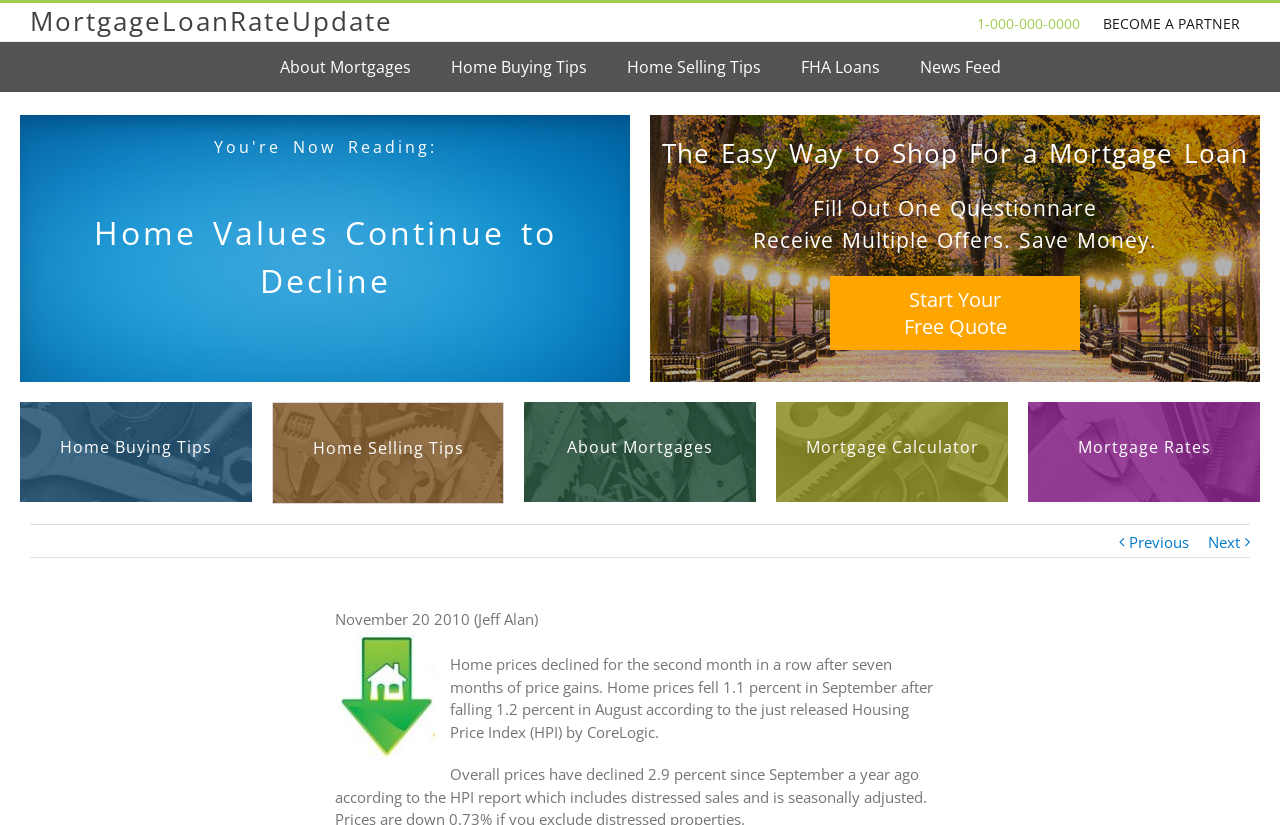Please identify the bounding box coordinates of the region to click in order to complete the task: "Click on the 'Start Your Free Quote' button". The coordinates must be four float numbers between 0 and 1, specified as [left, top, right, bottom].

[0.648, 0.334, 0.844, 0.424]